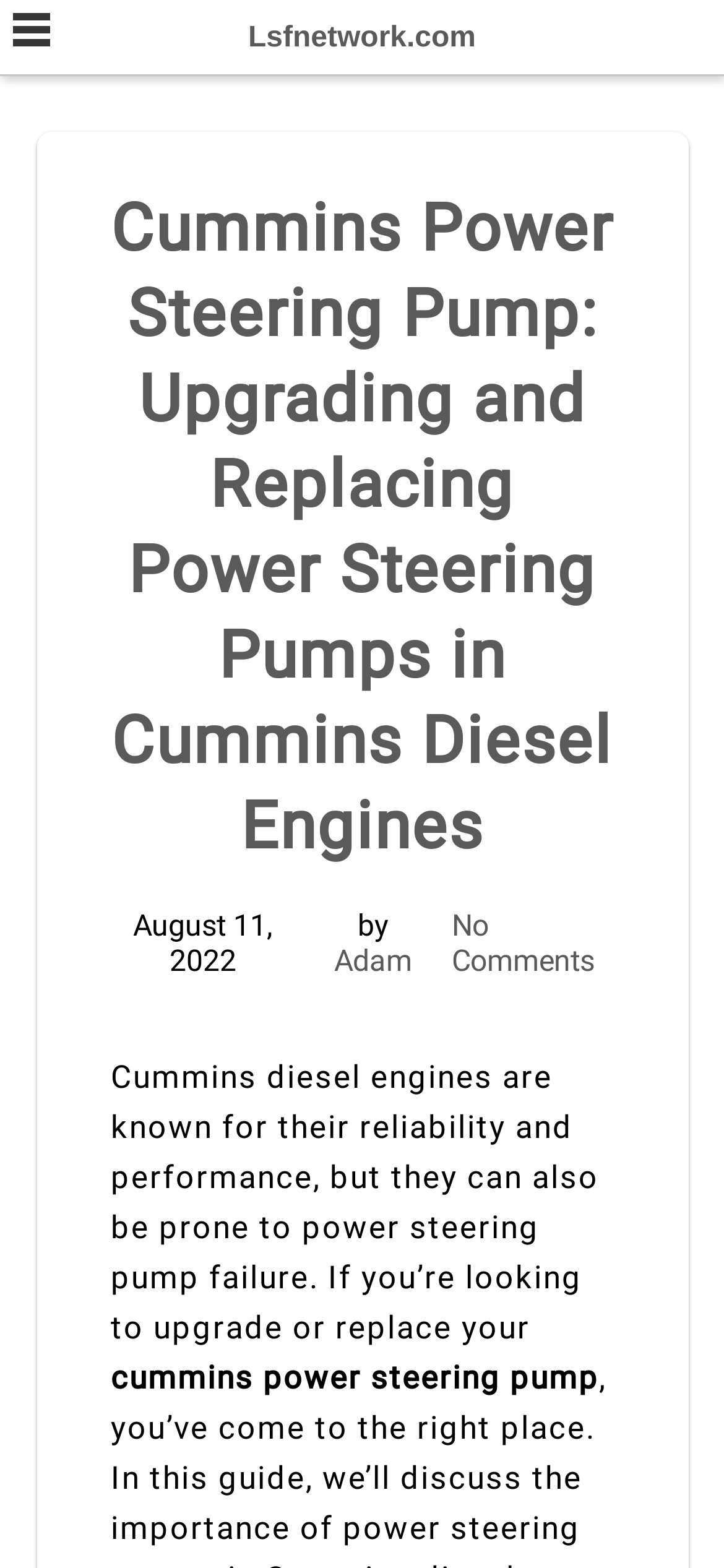Use a single word or phrase to answer the question: Who is the author of the article?

Adam